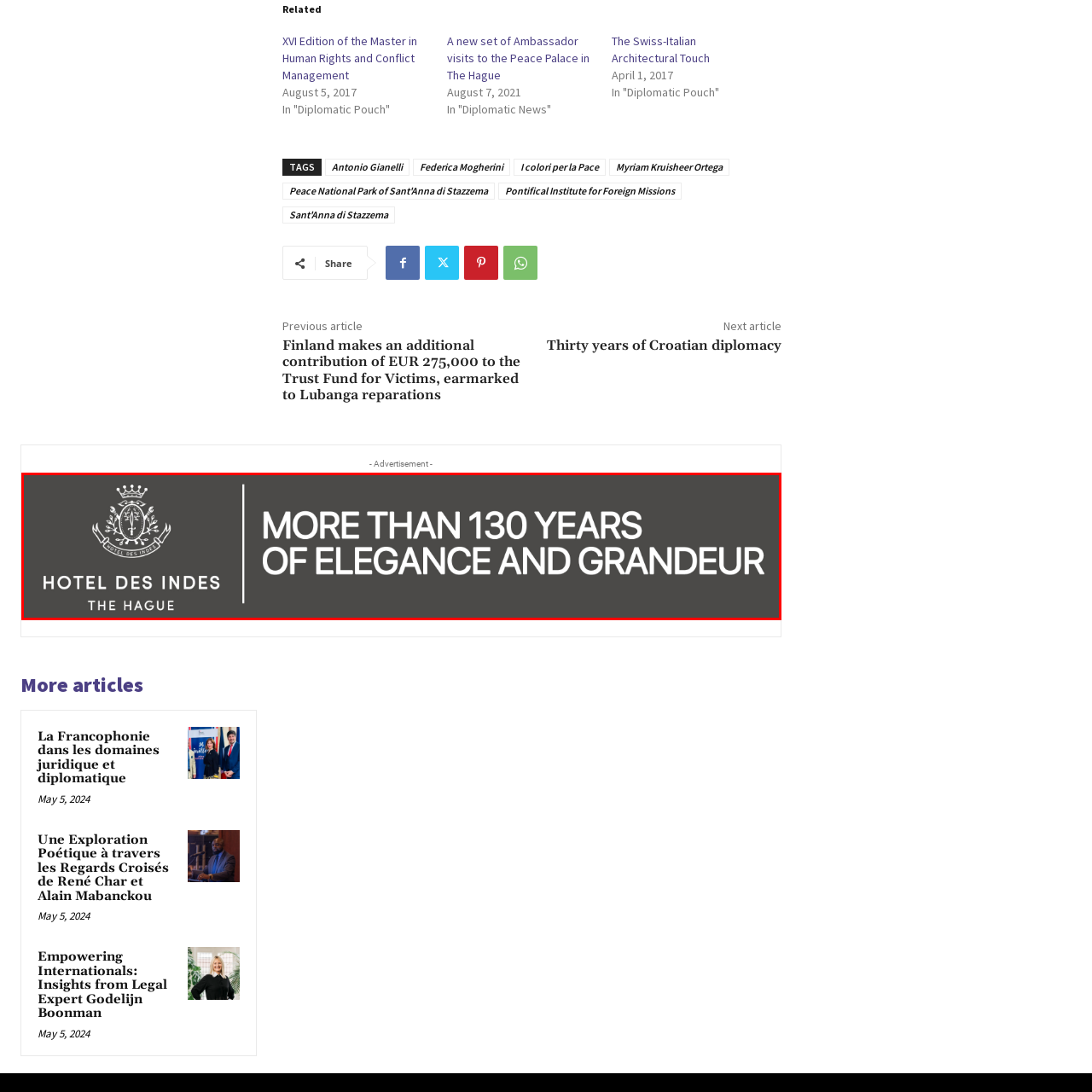How many years of elegance and grandeur does Hotel Des Indes boast?
Please analyze the image within the red bounding box and provide a comprehensive answer based on the visual information.

The answer can be found in the caption, which highlights the hotel's prestigious history, boasting 'More than 130 years of elegance and grandeur'.